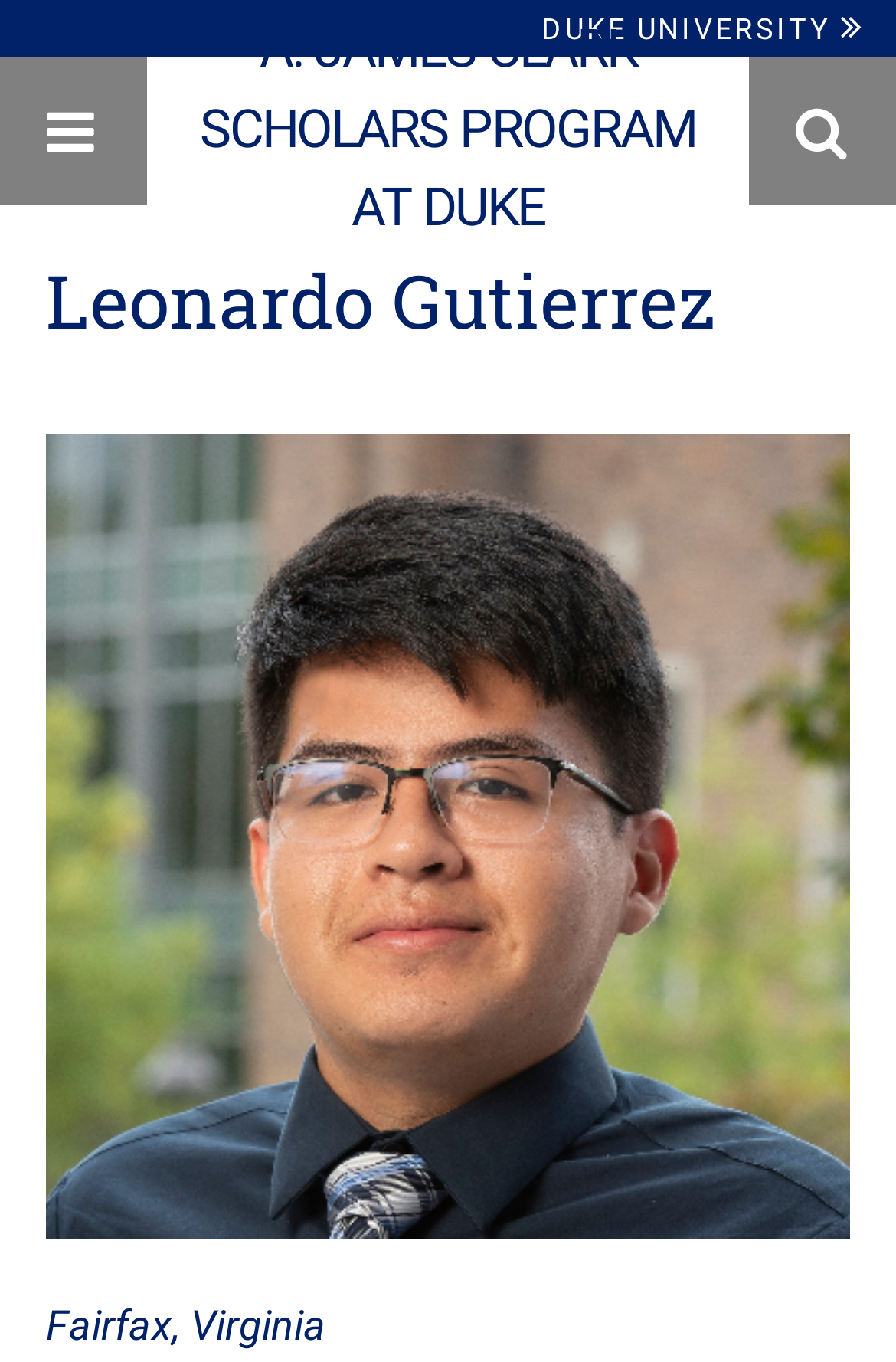Find the bounding box of the web element that fits this description: "Skip to main content".

[0.0, 0.0, 1.0, 0.008]